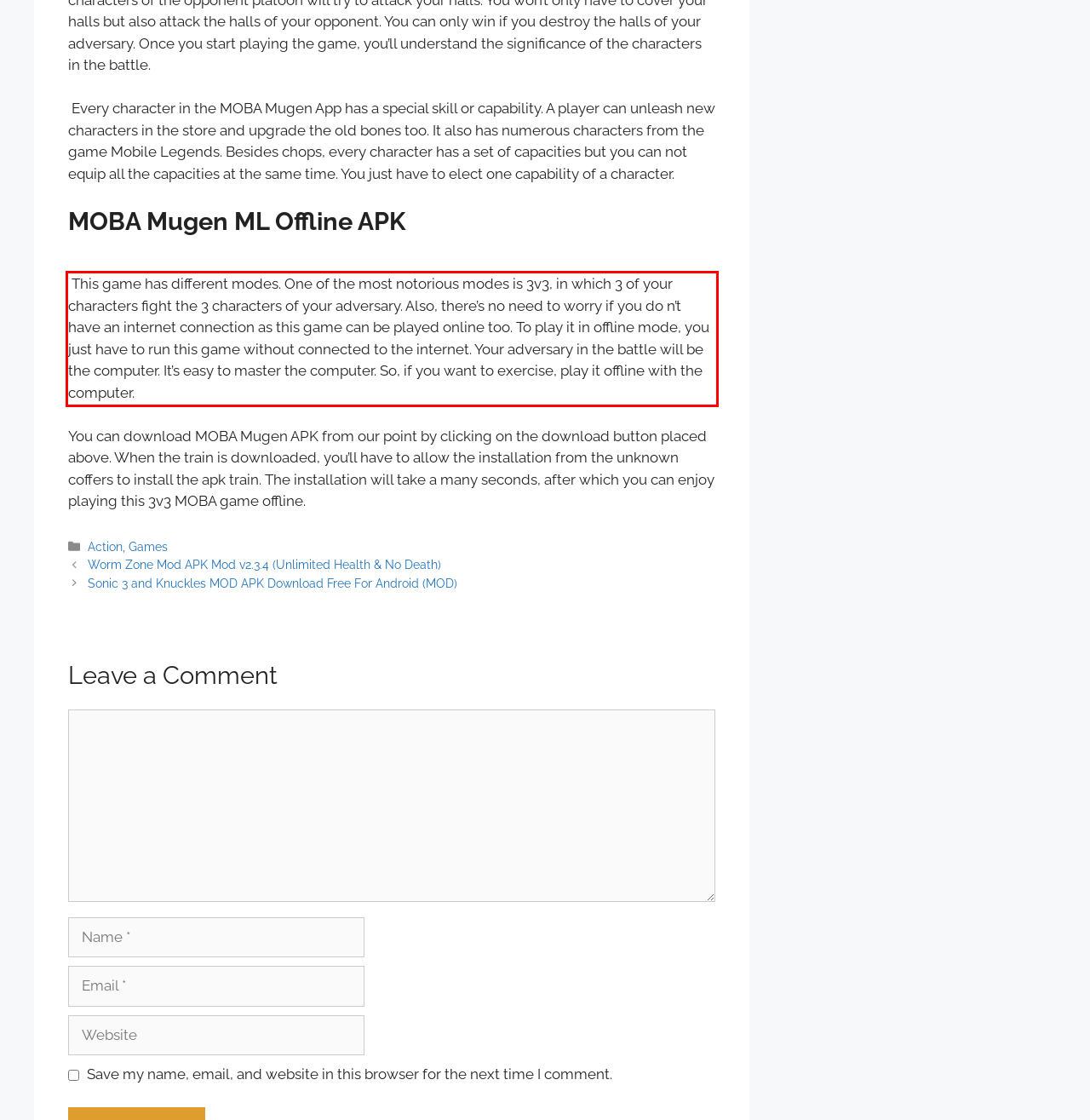Given a screenshot of a webpage containing a red bounding box, perform OCR on the text within this red bounding box and provide the text content.

This game has different modes. One of the most notorious modes is 3v3, in which 3 of your characters fight the 3 characters of your adversary. Also, there’s no need to worry if you do n’t have an internet connection as this game can be played online too. To play it in offline mode, you just have to run this game without connected to the internet. Your adversary in the battle will be the computer. It’s easy to master the computer. So, if you want to exercise, play it offline with the computer.